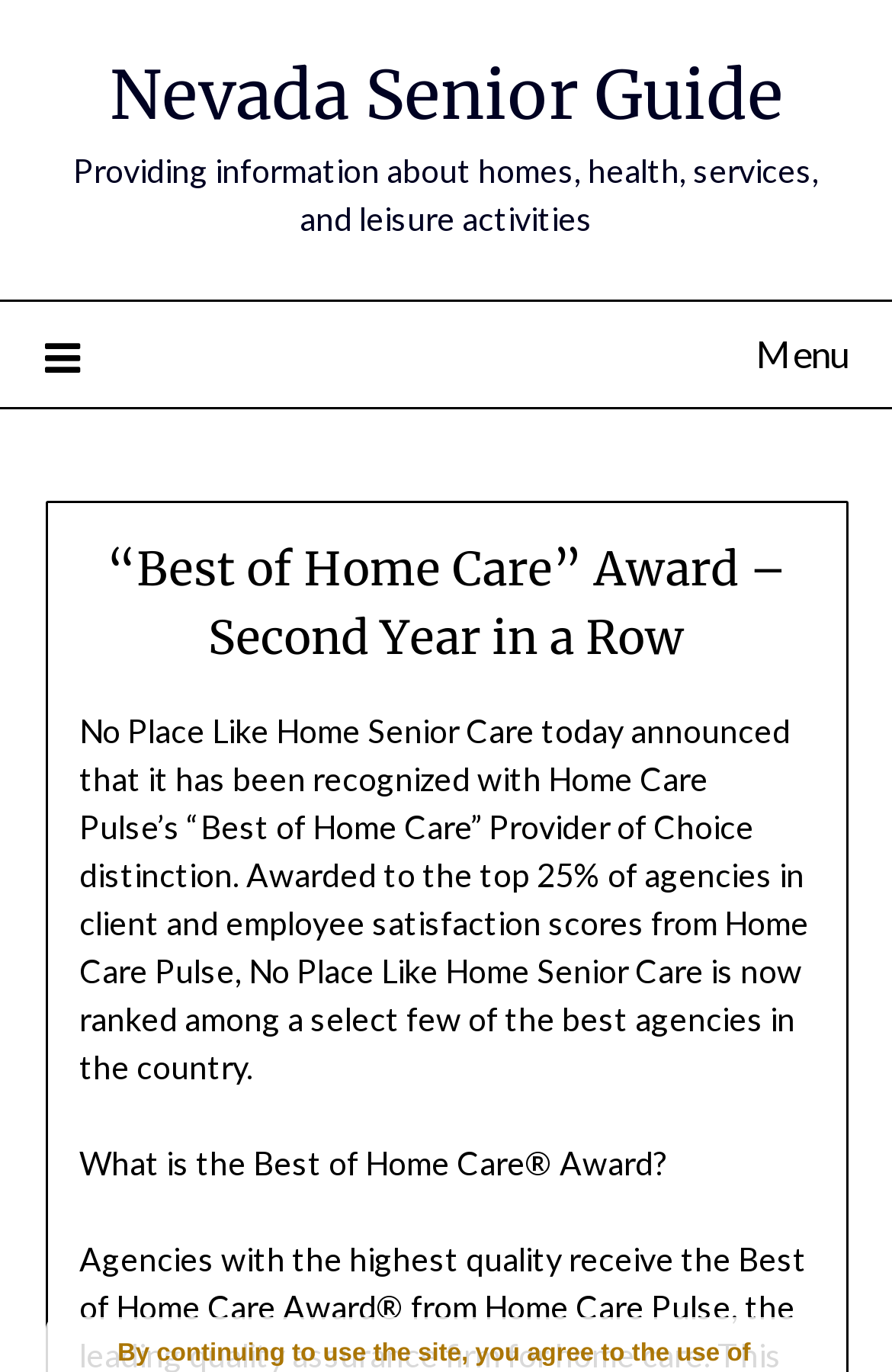Using the provided description Nevada Senior Guide, find the bounding box coordinates for the UI element. Provide the coordinates in (top-left x, top-left y, bottom-right x, bottom-right y) format, ensuring all values are between 0 and 1.

[0.122, 0.038, 0.878, 0.1]